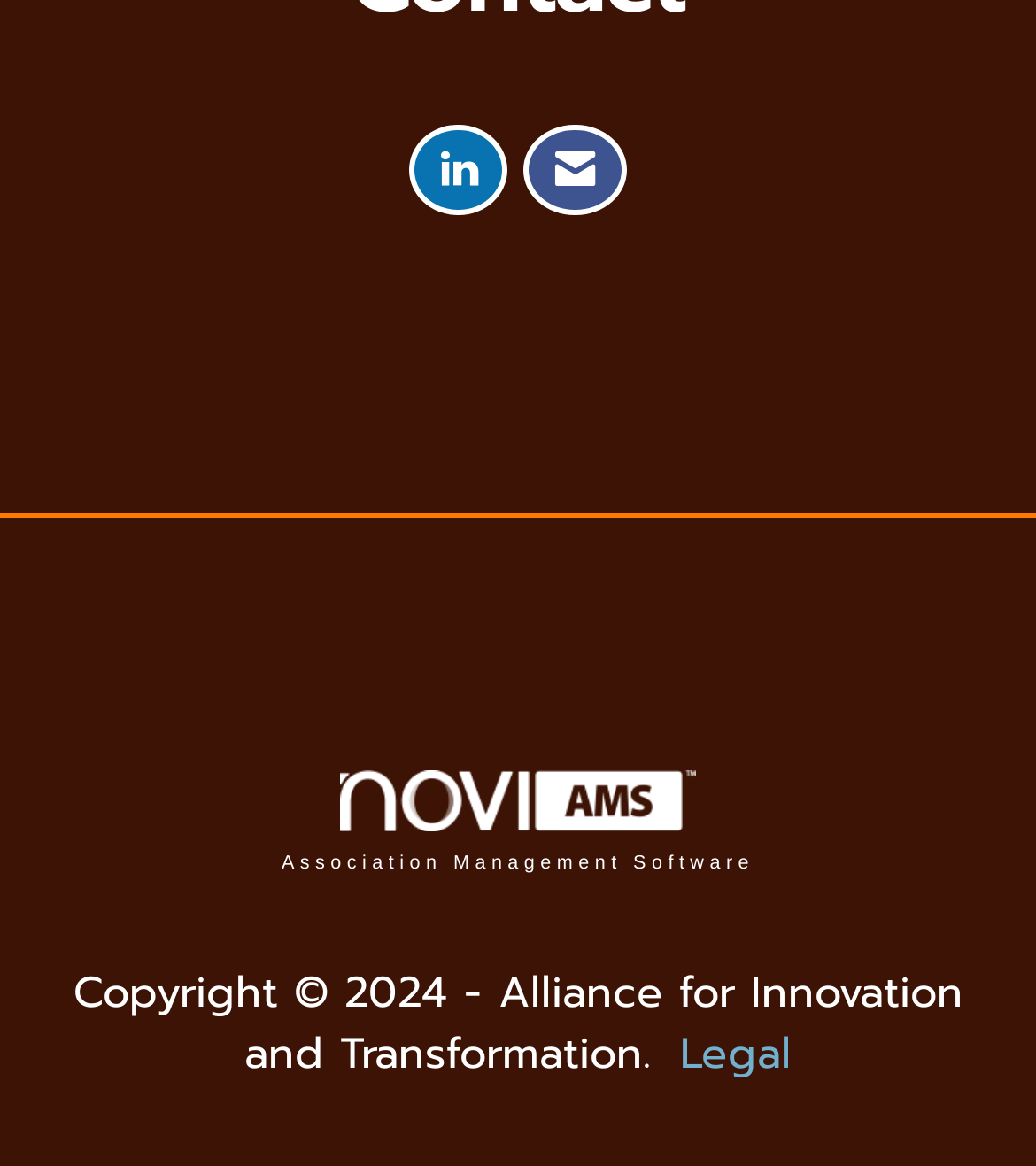What is the year of copyright?
Provide a concise answer using a single word or phrase based on the image.

2024